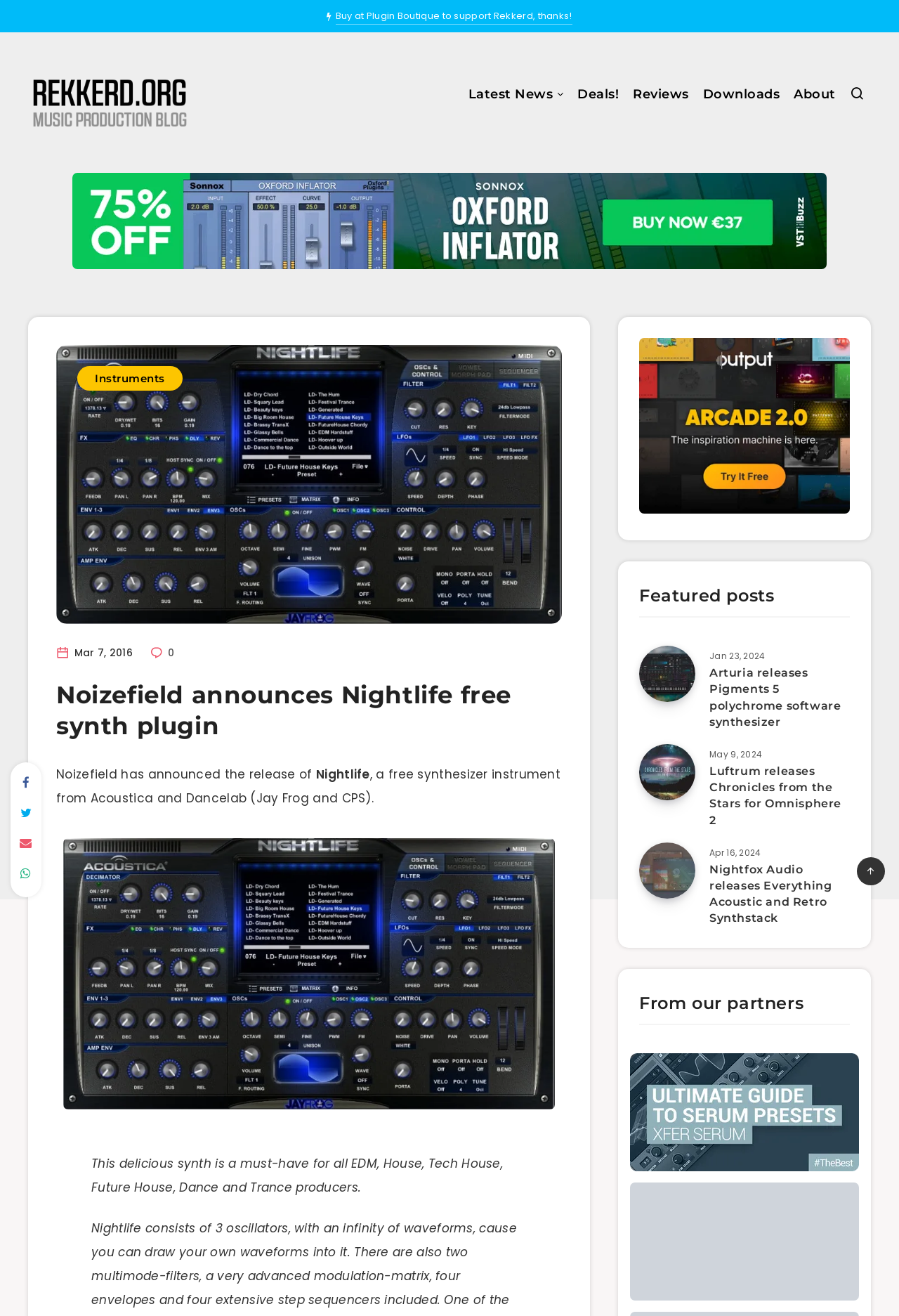Show me the bounding box coordinates of the clickable region to achieve the task as per the instruction: "Explore the 'Latest News' section".

[0.521, 0.065, 0.615, 0.081]